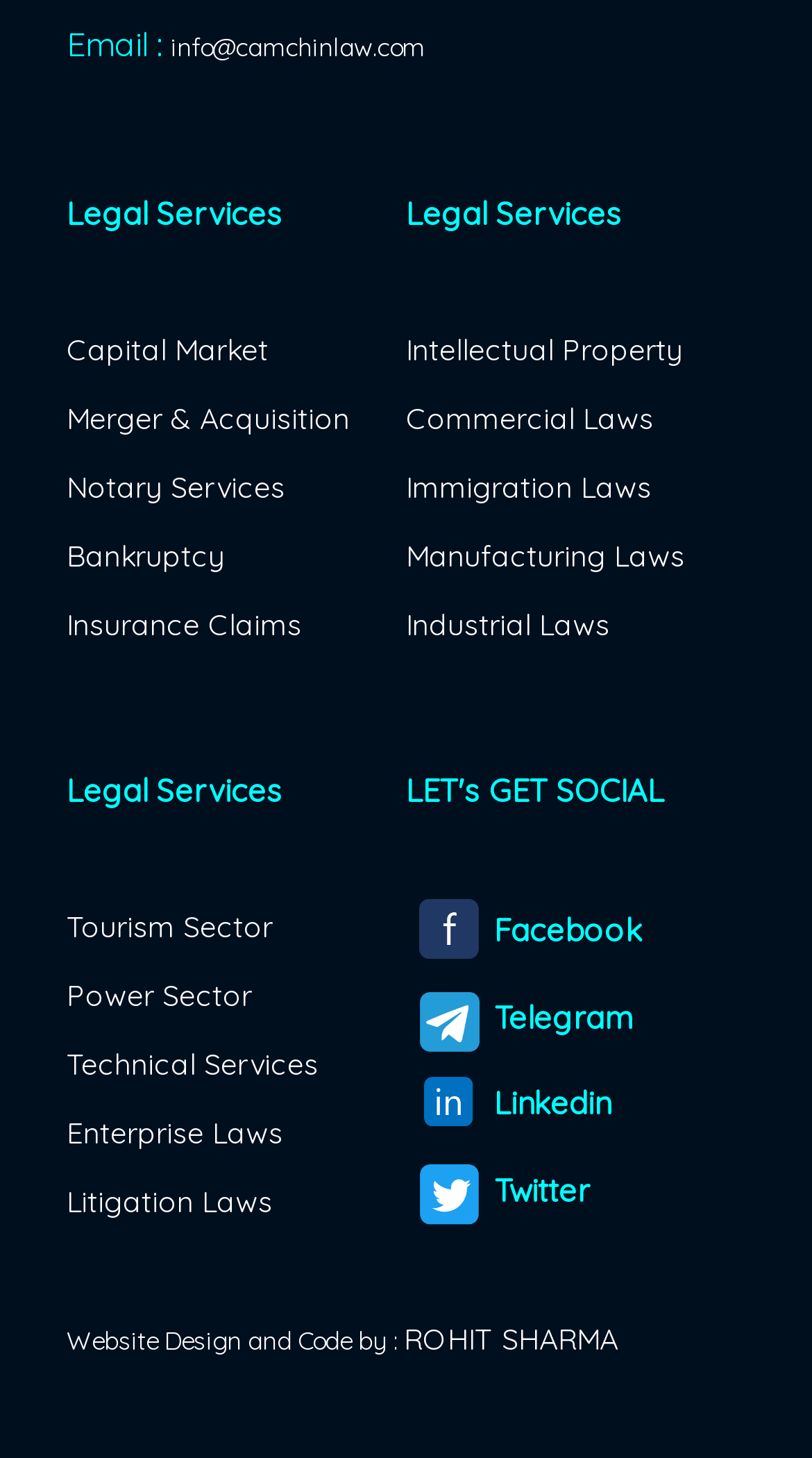Show the bounding box coordinates of the element that should be clicked to complete the task: "Click on Capital Market".

[0.082, 0.227, 0.331, 0.253]